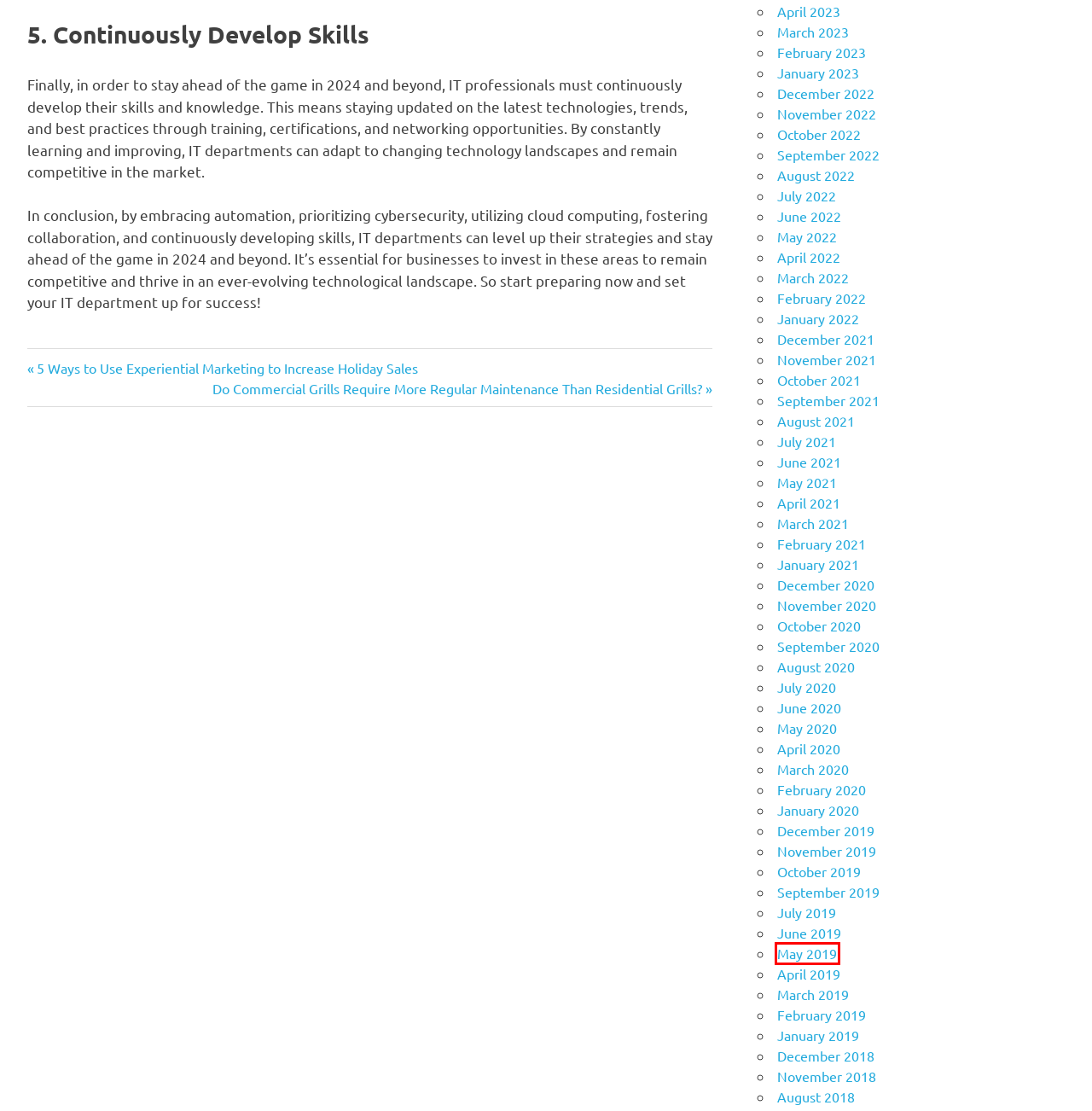You see a screenshot of a webpage with a red bounding box surrounding an element. Pick the webpage description that most accurately represents the new webpage after interacting with the element in the red bounding box. The options are:
A. February 2019 - Awe.some
B. October 2020 - Awe.some
C. April 2023 - Awe.some
D. February 2022 - Awe.some
E. November 2022 - Awe.some
F. August 2018 - Awe.some
G. May 2019 - Awe.some
H. March 2021 - Awe.some

G